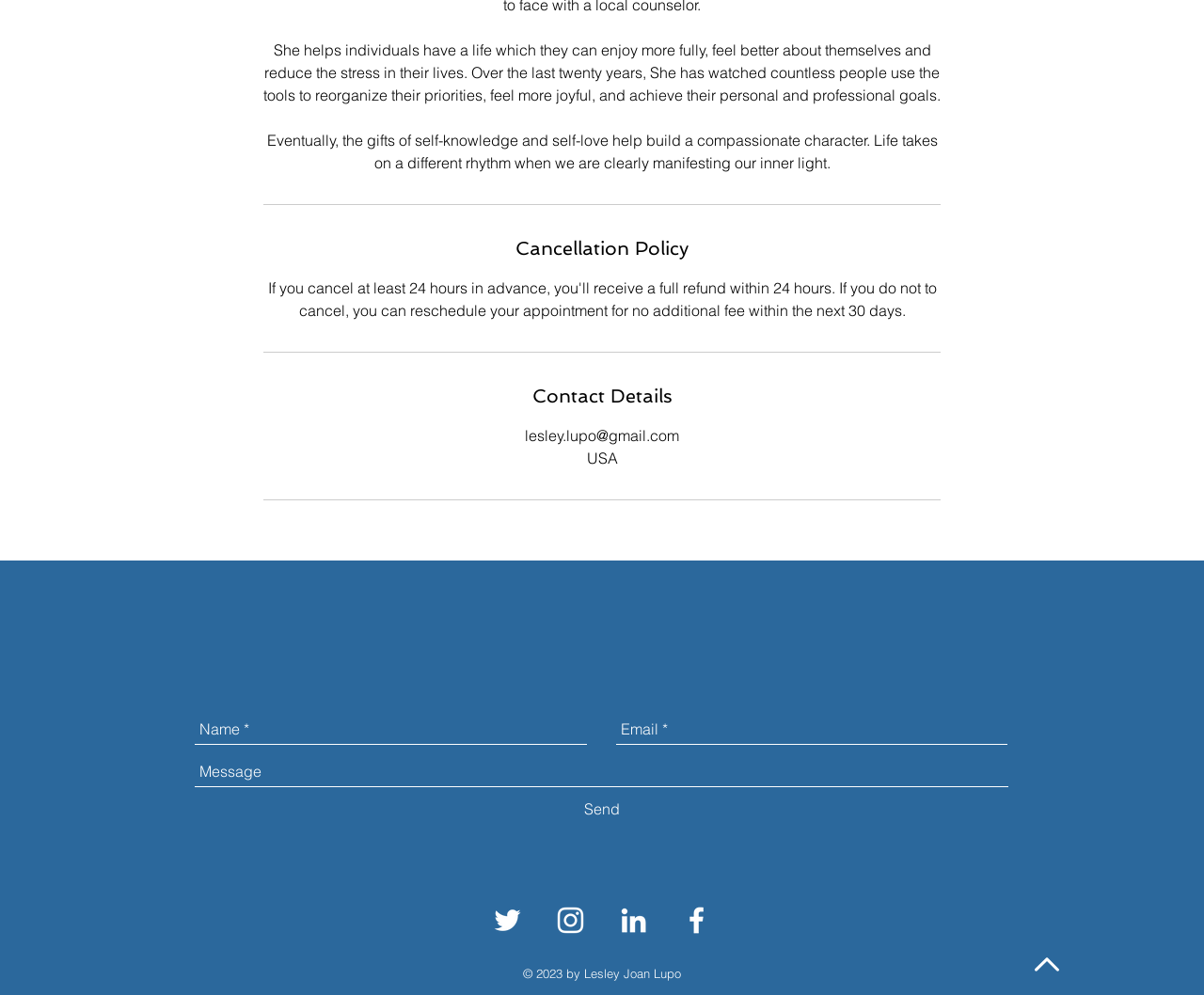Identify the bounding box coordinates for the UI element described as: "Send".

[0.485, 0.803, 0.514, 0.823]